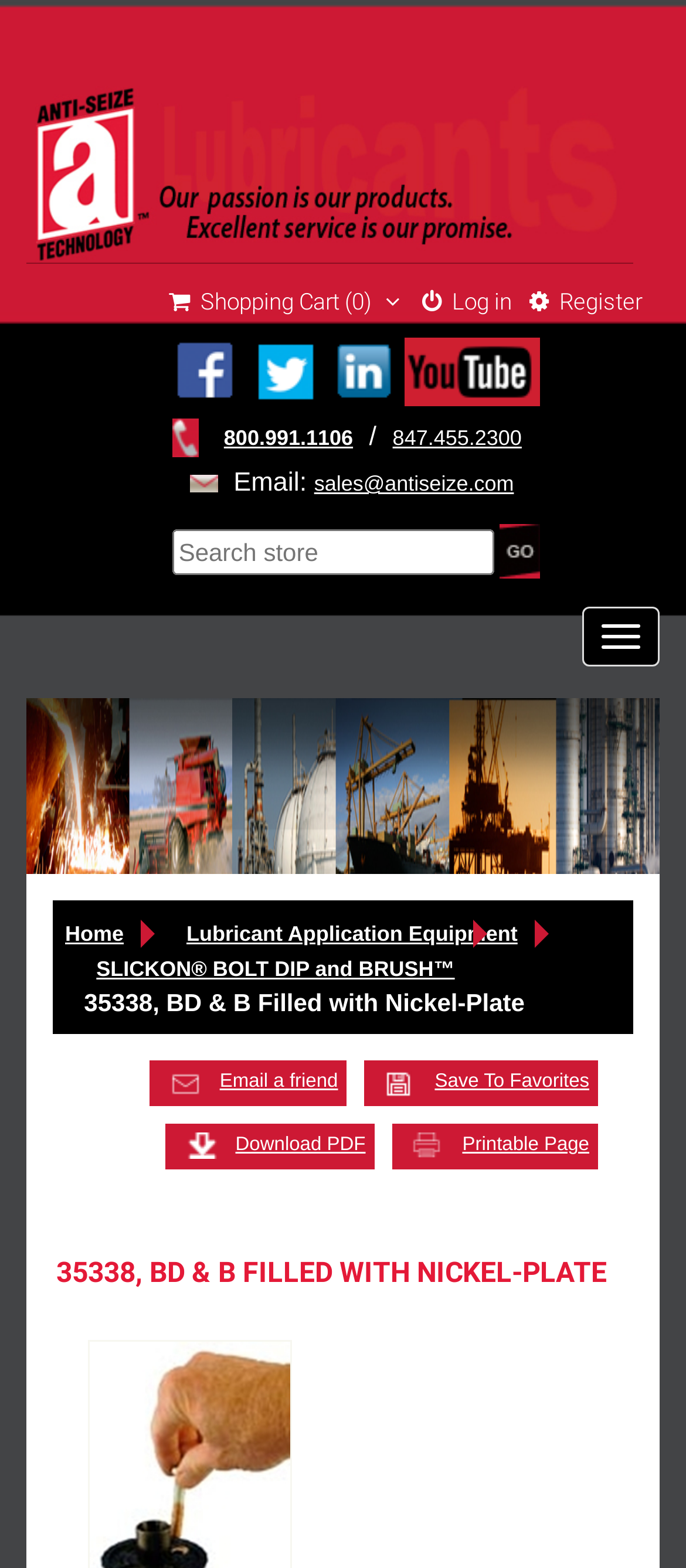Please reply with a single word or brief phrase to the question: 
What is the product name?

SLICKON BOLT DIP & BRUSH